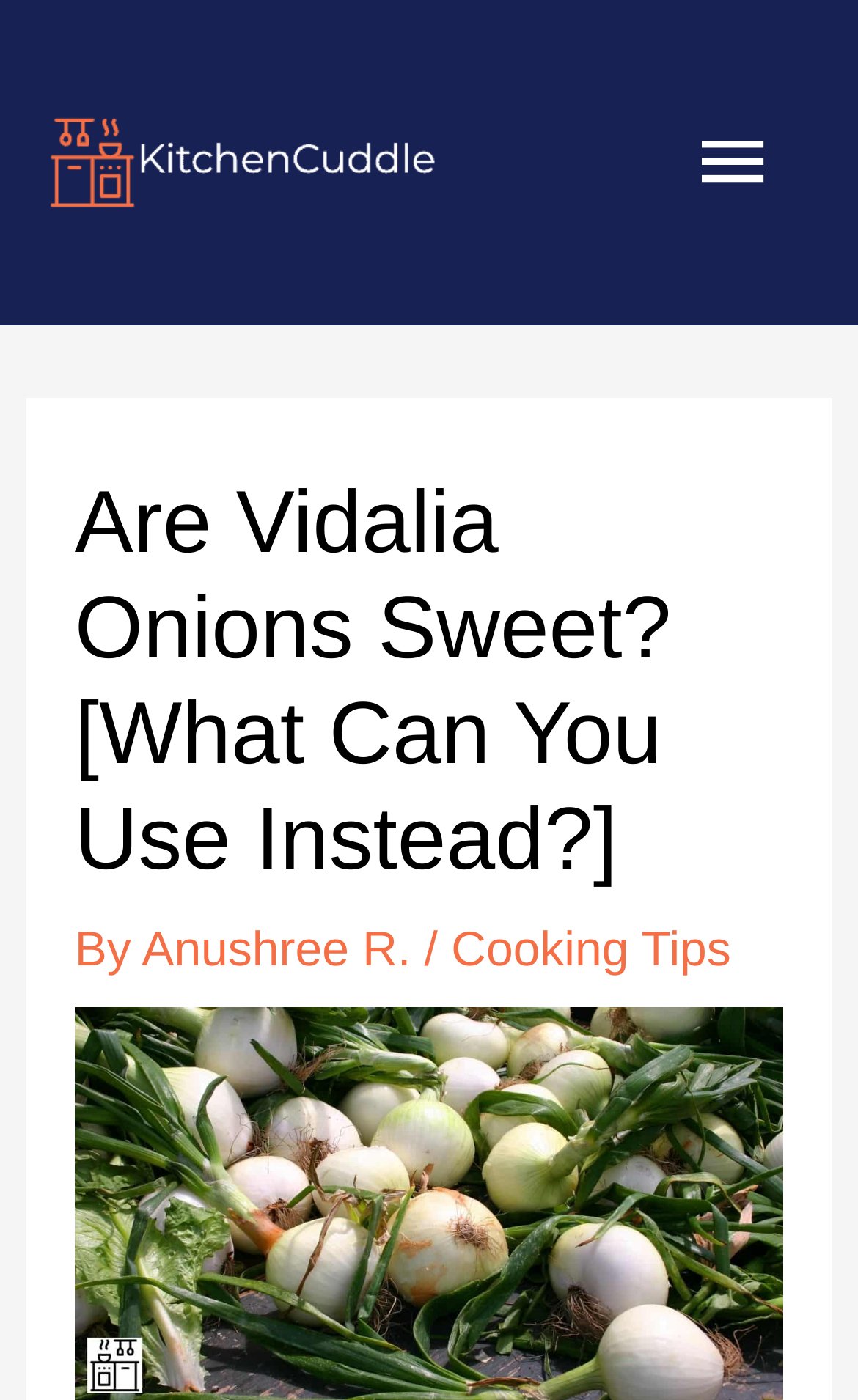Answer the question in a single word or phrase:
What is the relative position of the logo and the main menu?

Logo is above the main menu